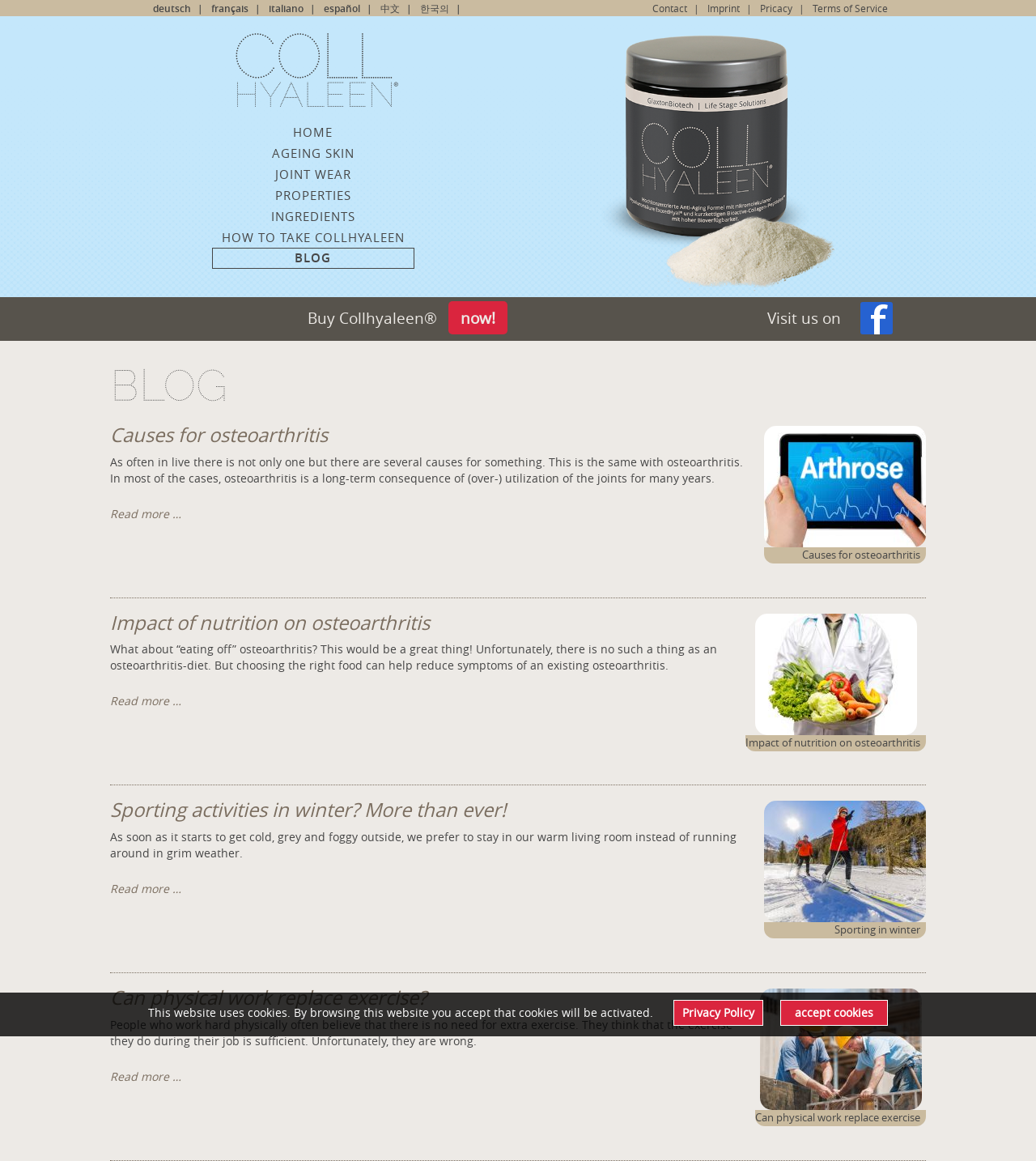Generate a thorough caption detailing the webpage content.

The webpage is a blog for Collhyaleen, a health-related website. At the top, there are five language options: German, French, Italian, Spanish, and Chinese, followed by links to Contact, Imprint, Privacy, and Terms of Service. Below these links, there is a figure with a logo, and a link to skip navigation.

The main content of the webpage is divided into two sections. On the left, there are links to different pages, including HOME, AGEING SKIN, JOINT WEAR, PROPERTIES, INGREDIENTS, and HOW TO TAKE COLLHYALEEN. On the right, there is a section with a heading "Buy Collhyaleen" and a call-to-action link "now!" Below this, there is a section with a heading "Visit us on" and a social media link.

The main blog section is below these two sections. It has four articles, each with a heading, a brief summary, and a "Read more" link. The articles are about osteoarthritis, the impact of nutrition on osteoarthritis, sporting activities in winter, and whether physical work can replace exercise. Each article has a figure with a caption and a link to read the full article.

At the bottom of the webpage, there is a cookie notification bar with a message about the website using cookies and a link to the Privacy Policy. There is also an "accept cookies" button.